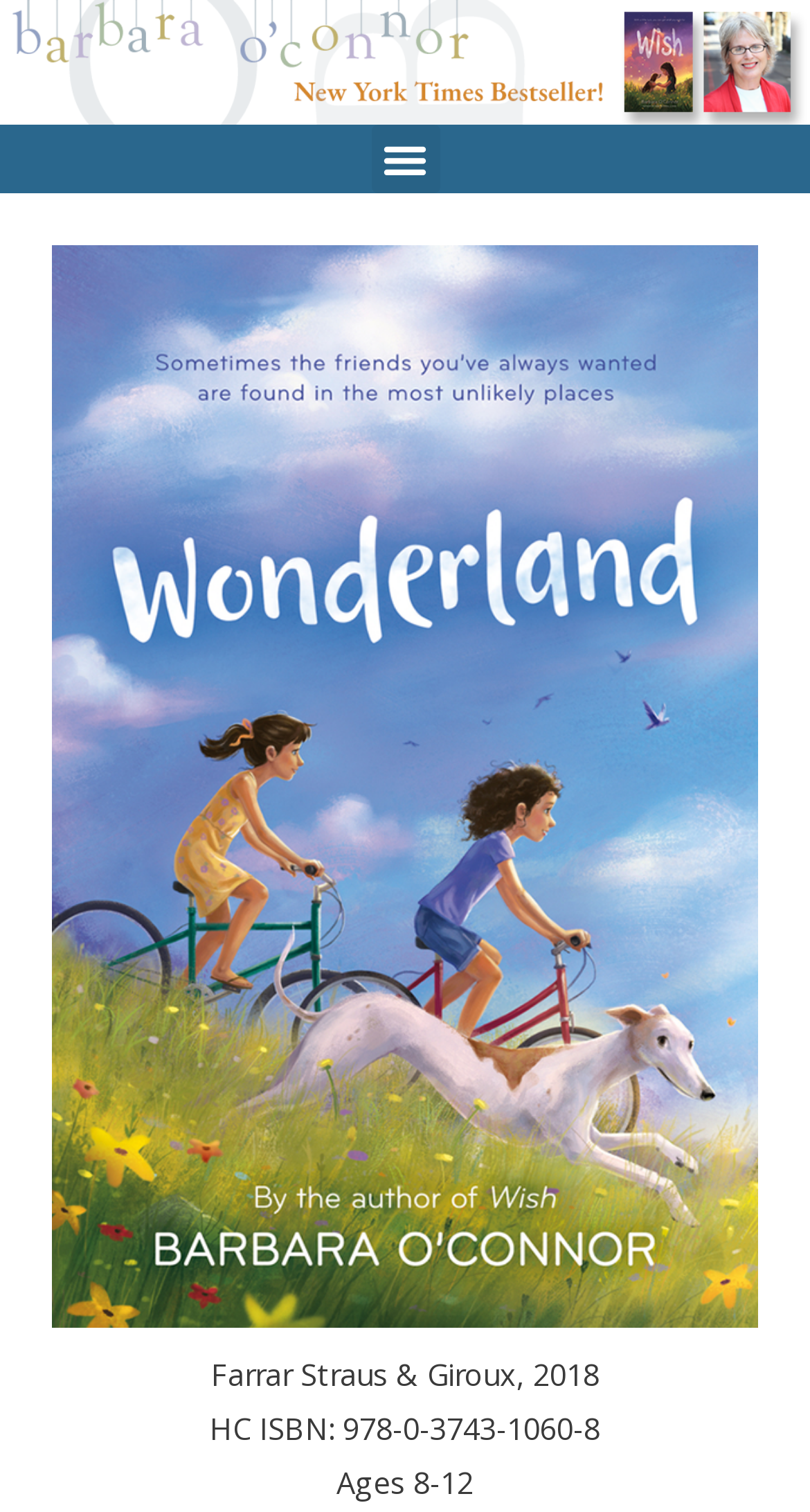Extract the bounding box coordinates for the described element: "East Credit Condos for sale". The coordinates should be represented as four float numbers between 0 and 1: [left, top, right, bottom].

None